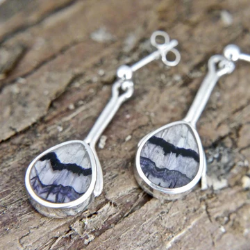Describe in detail everything you see in the image.

This elegant pair of Blue John Pear Drop Stem Earrings features a stunning teardrop design, showcasing the unique beauty of Blue John stone. Each earring is crafted with a refined silver setting that beautifully complements the striking banding of the stone, known for its deep, rich colors and interesting patterns. The intricate detail in the stone, along with the smooth, polished finish, highlights the craftsmanship that goes into each piece. Perfect for adding a touch of sophistication to any outfit, these earrings are a versatile accessory for both casual and formal occasions. Each earring hangs delicately, catching the light and drawing attention to their exquisite design and artistry.